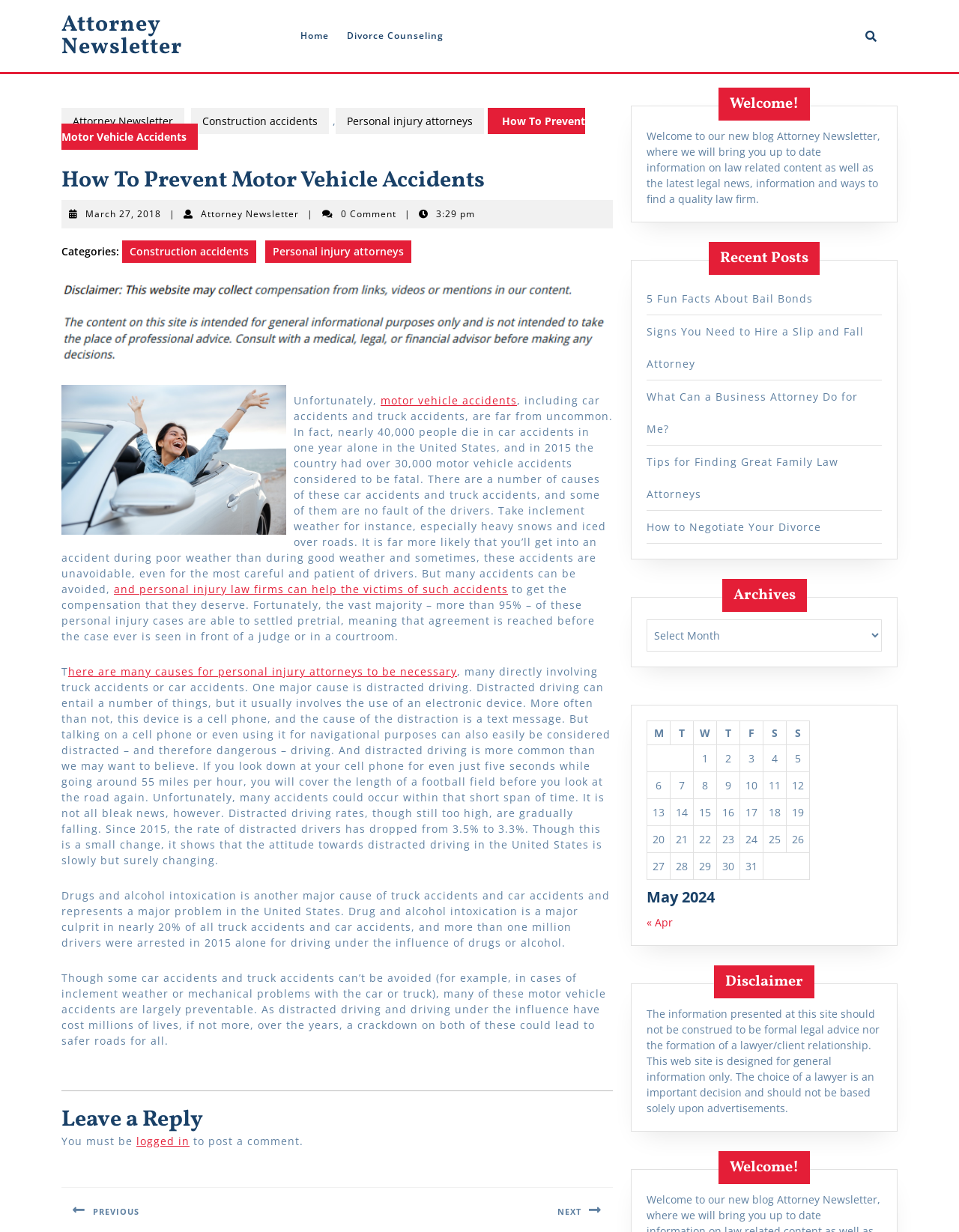What is the purpose of the Attorney Newsletter blog?
Identify the answer in the screenshot and reply with a single word or phrase.

To provide law-related content